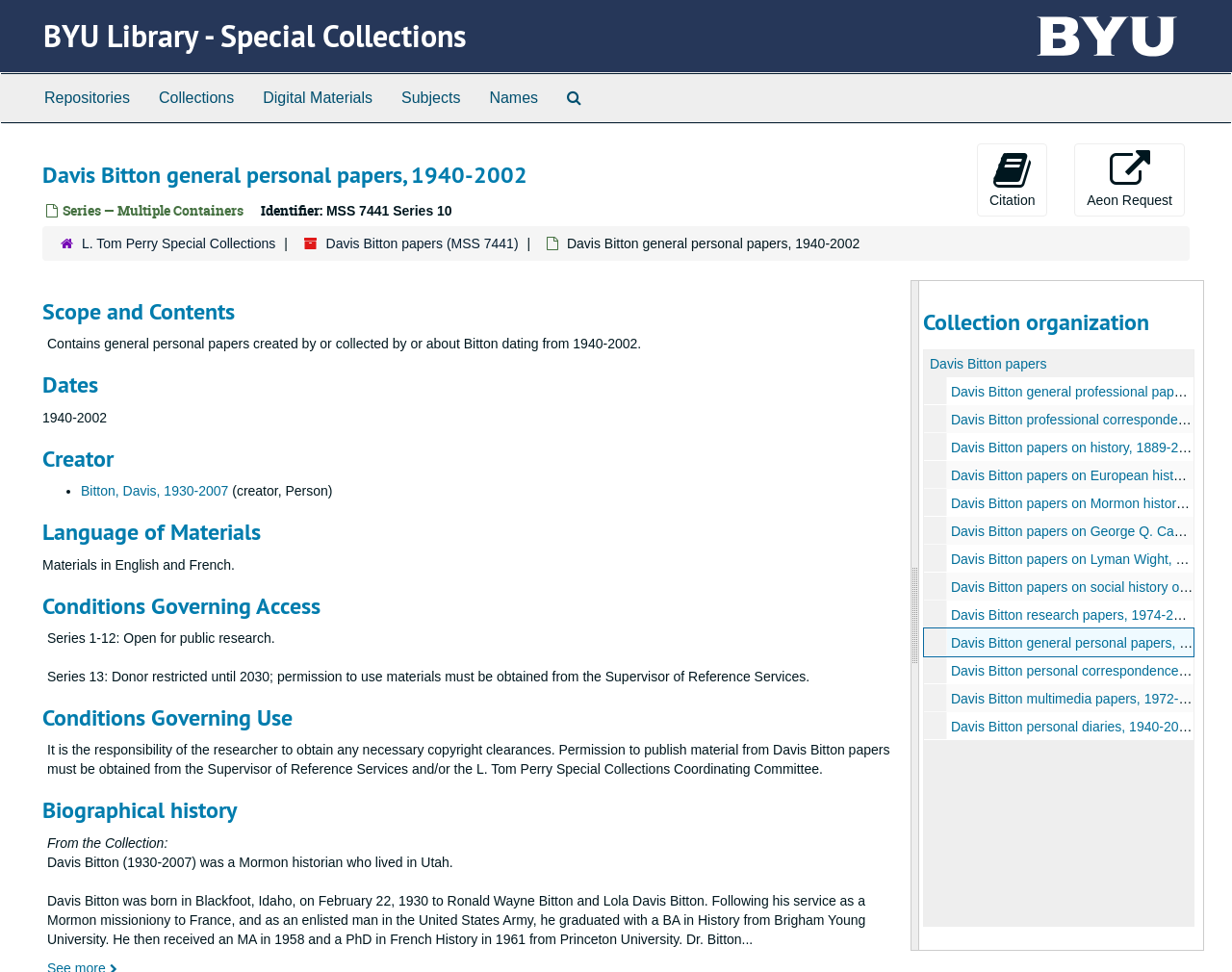Please identify the bounding box coordinates of the area that needs to be clicked to fulfill the following instruction: "Click on the 'Davis Bitton papers' link."

[0.754, 0.367, 0.849, 0.383]